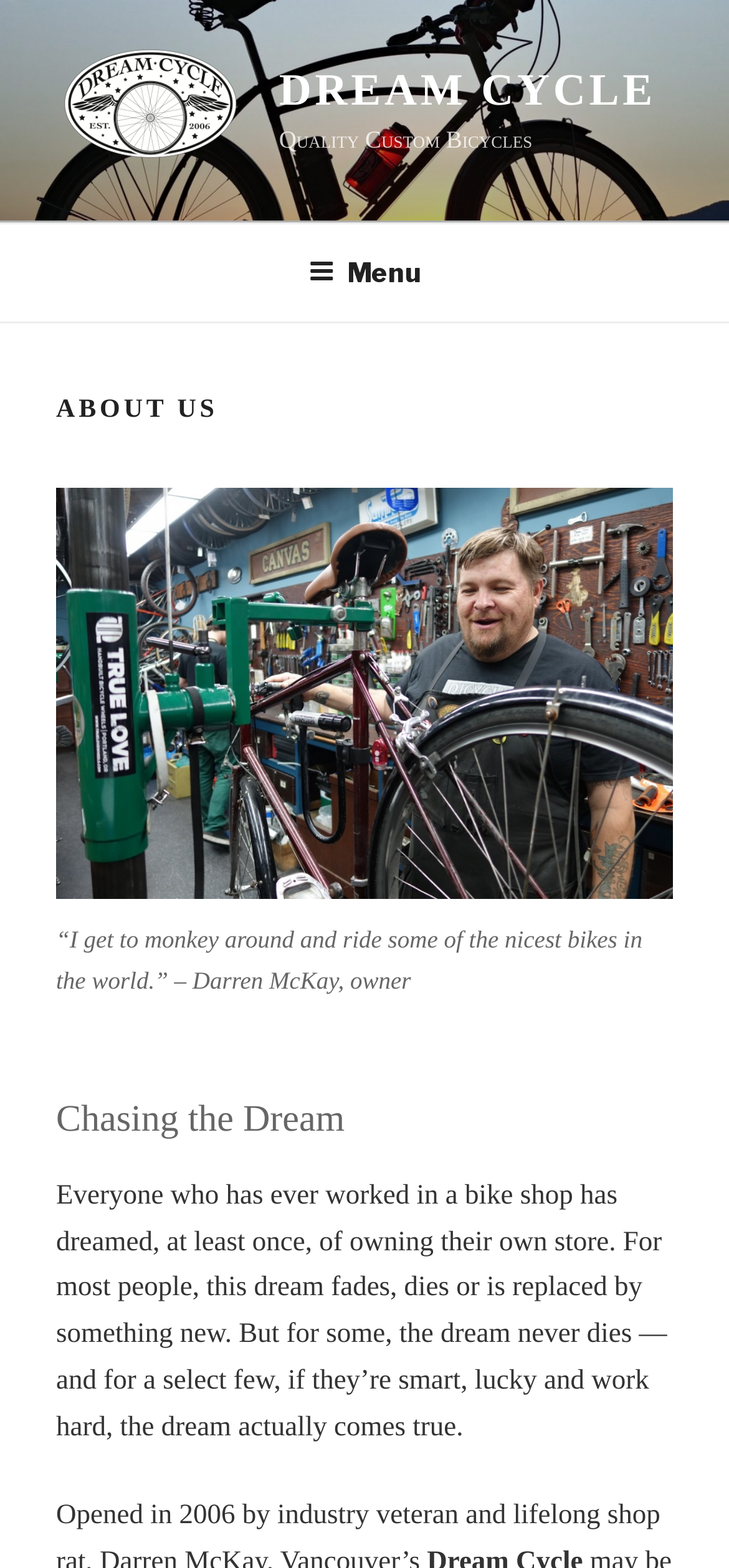Using the image as a reference, answer the following question in as much detail as possible:
What is the tone of the webpage?

The tone of the webpage is inspirational, as indicated by the quote and the text that follows, which suggests that the company is driven by a passion for cycling and a desire to pursue one's dreams.